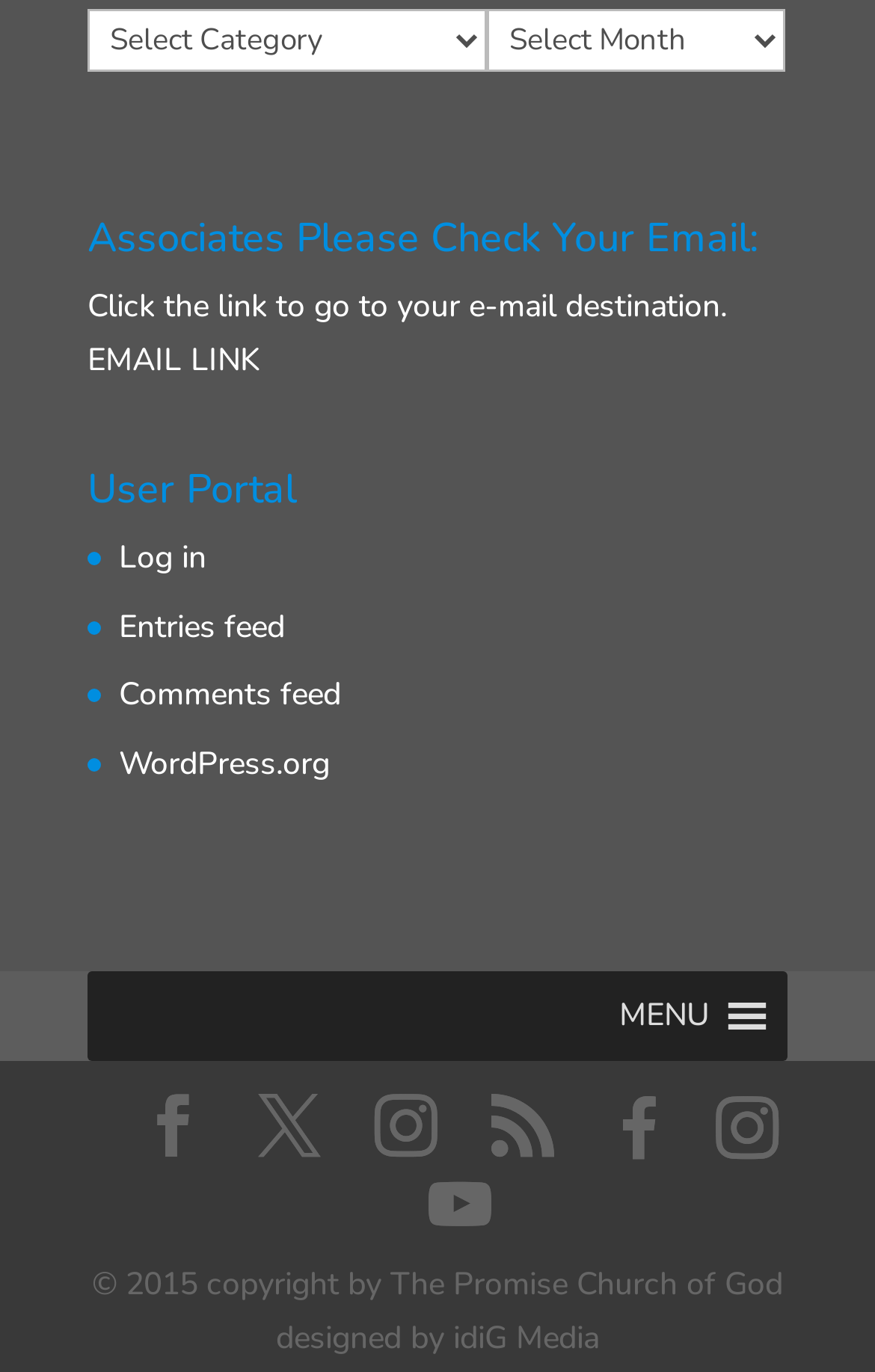Please identify the bounding box coordinates of the element I need to click to follow this instruction: "Open menu".

[0.708, 0.708, 0.81, 0.774]